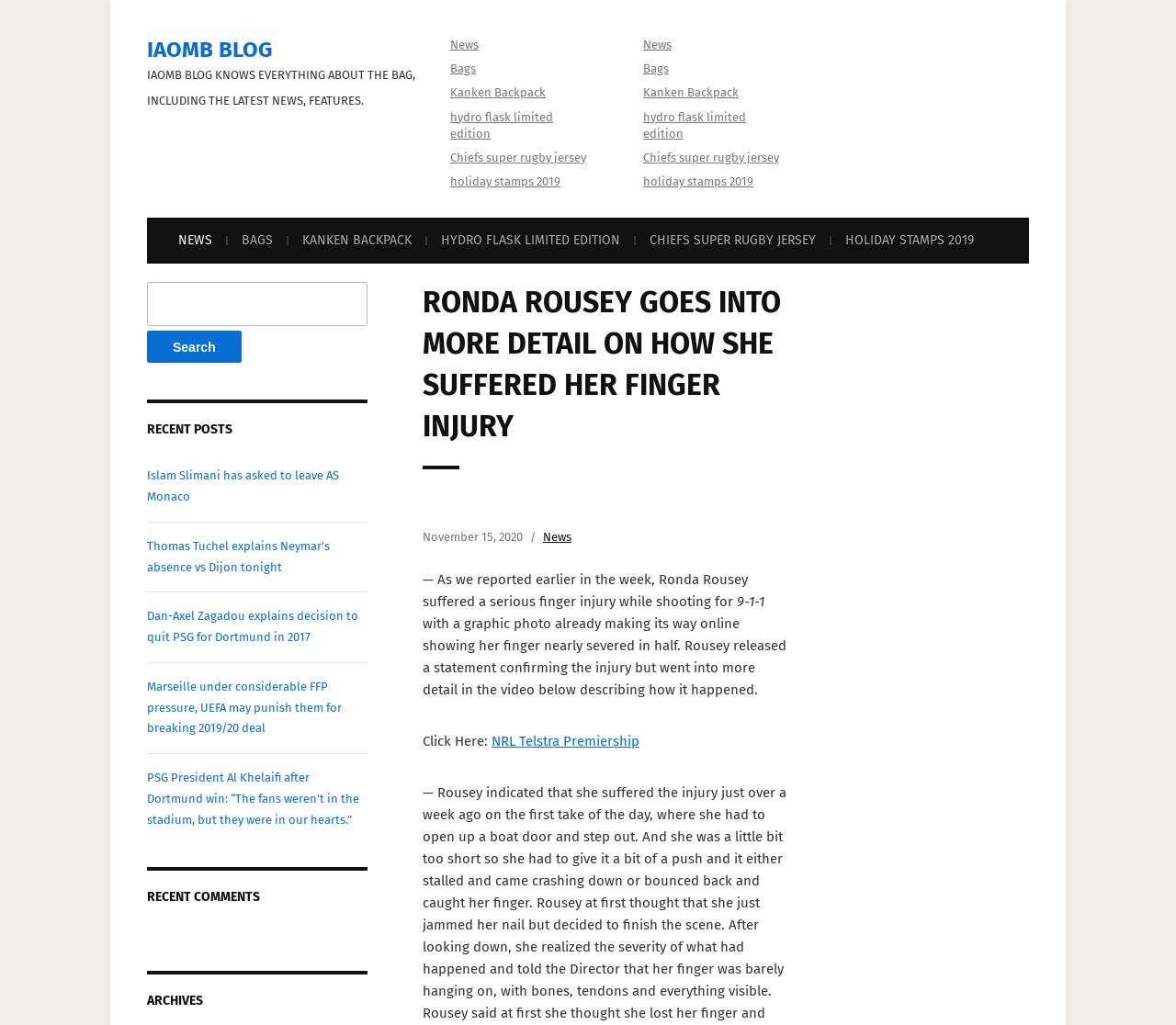Generate an in-depth caption that captures all aspects of the webpage.

The webpage is about a blog, specifically the IAOMB Blog, which focuses on news, features, and information about bags, including the latest news. At the top left, there is a link to the blog's homepage, "IAOMB BLOG", followed by a brief description of the blog's content. Below this, there are two sets of links, one on the left and one on the right, which include categories such as "News", "Bags", "Kanken Backpack", and more.

On the left side, there is a search bar with a label "Search for:" and a button to submit the search query. Below the search bar, there are headings for "RECENT POSTS" and "RECENT COMMENTS", followed by links to several news articles, including ones about Islam Slimani, Thomas Tuchel, and Dan-Axel Zagadou.

The main content of the webpage is an article about Ronda Rousey, a former UFC fighter, who suffered a serious finger injury while shooting for the TV show "9-1-1". The article includes a heading with the title of the article, a timestamp indicating when it was published, and a brief summary of the injury. There is also a link to a video where Rousey describes how the injury happened.

At the bottom left, there is a heading for "ARCHIVES", which suggests that the blog has a collection of past articles that can be accessed. Overall, the webpage is a blog post about Ronda Rousey's finger injury, surrounded by links to other news articles and categories, as well as a search bar and headings for recent posts and comments.